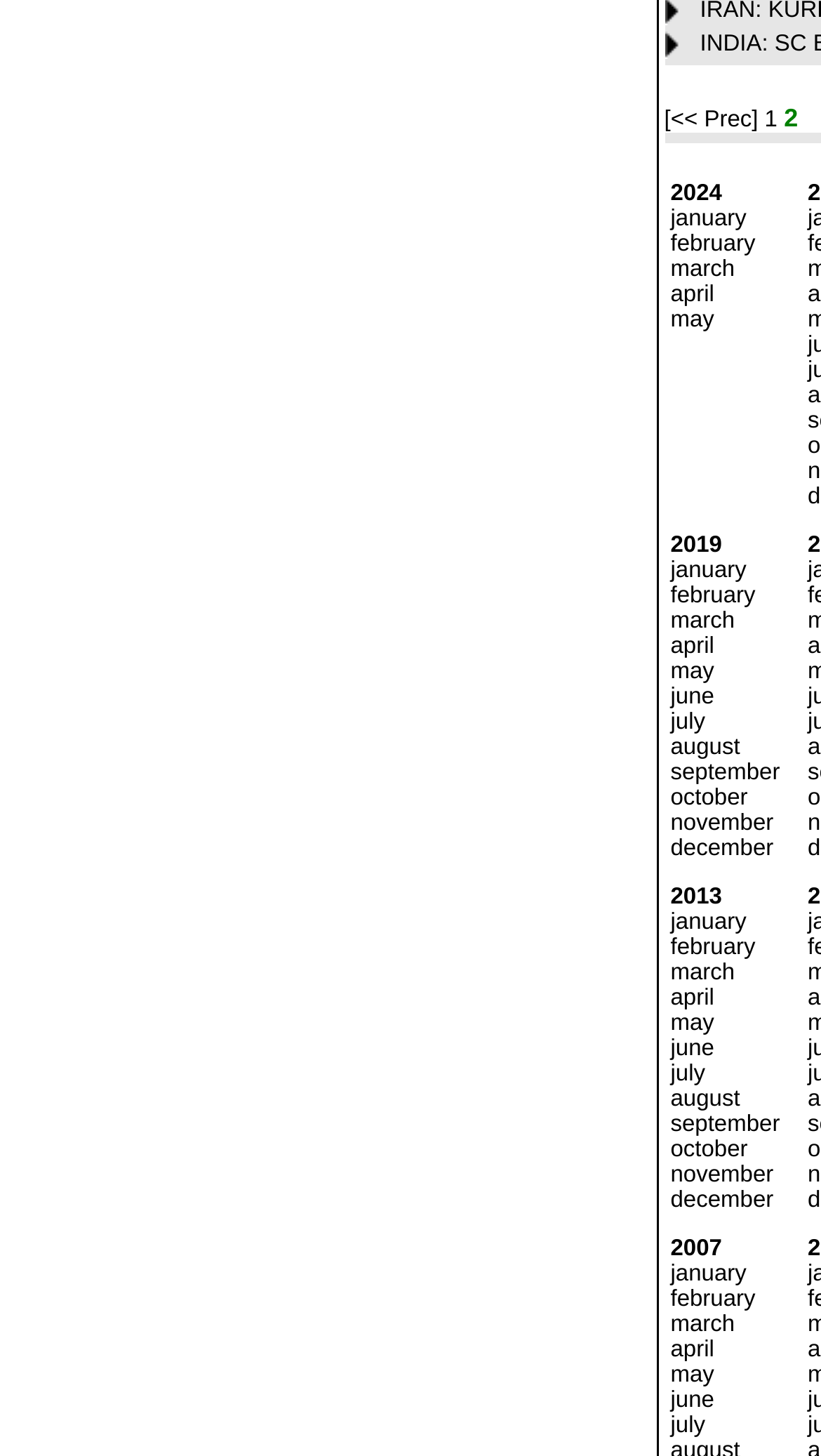Locate the bounding box coordinates of the area where you should click to accomplish the instruction: "Click on the '<< Prec' link".

[0.809, 0.074, 0.931, 0.091]